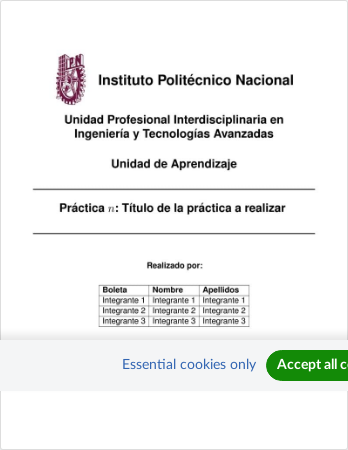Answer the question with a brief word or phrase:
What is the purpose of the 'Realizado por' section?

Student information